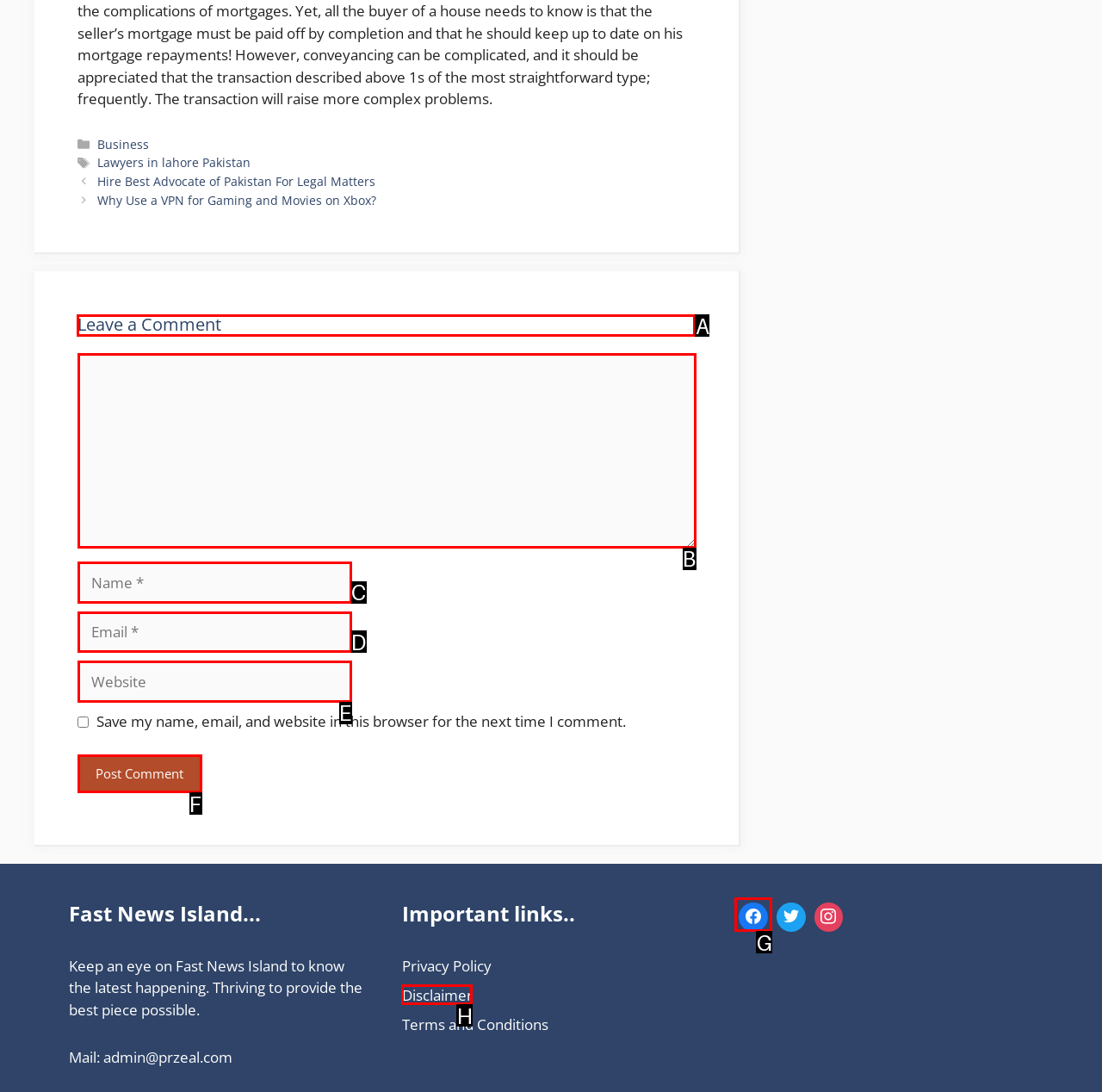From the given options, indicate the letter that corresponds to the action needed to complete this task: Leave a comment. Respond with only the letter.

A